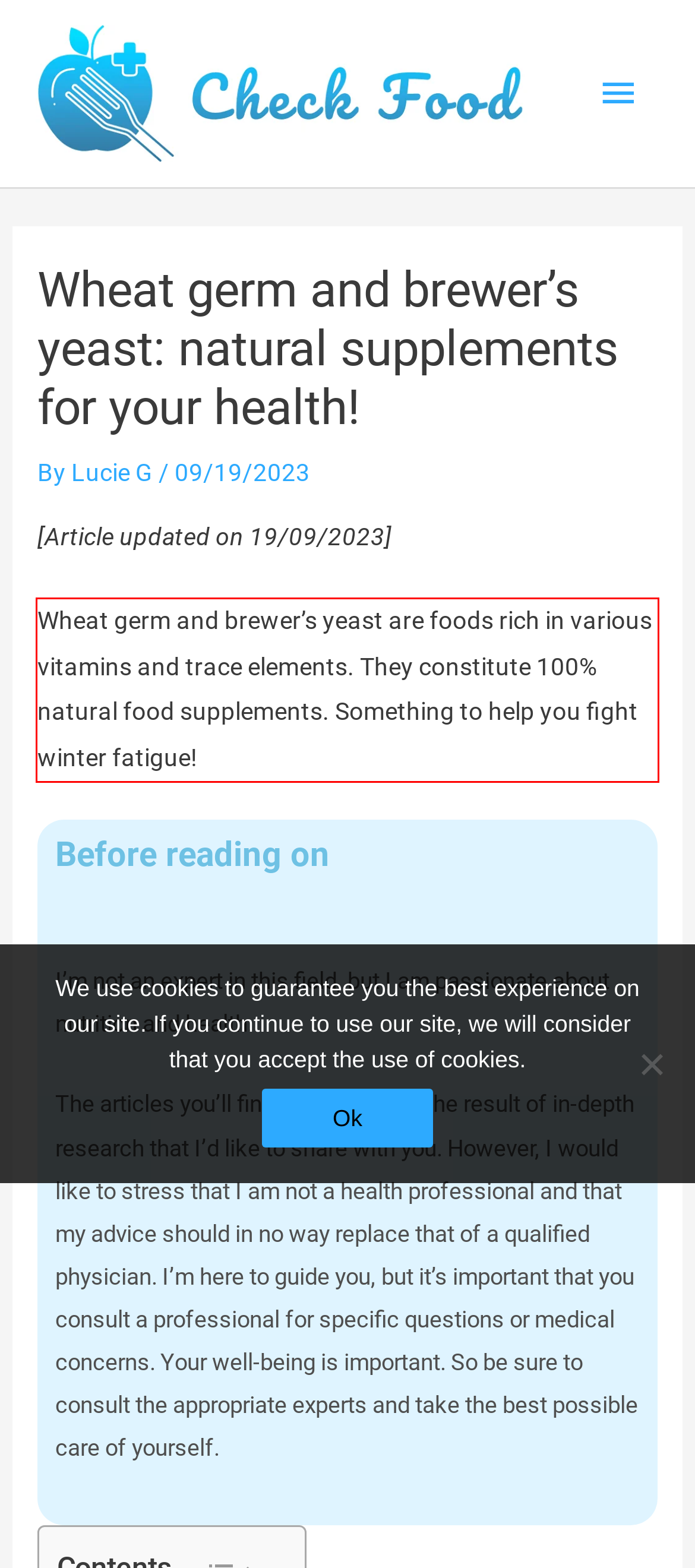Please extract the text content from the UI element enclosed by the red rectangle in the screenshot.

Wheat germ and brewer’s yeast are foods rich in various vitamins and trace elements. They constitute 100% natural food supplements. Something to help you fight winter fatigue!